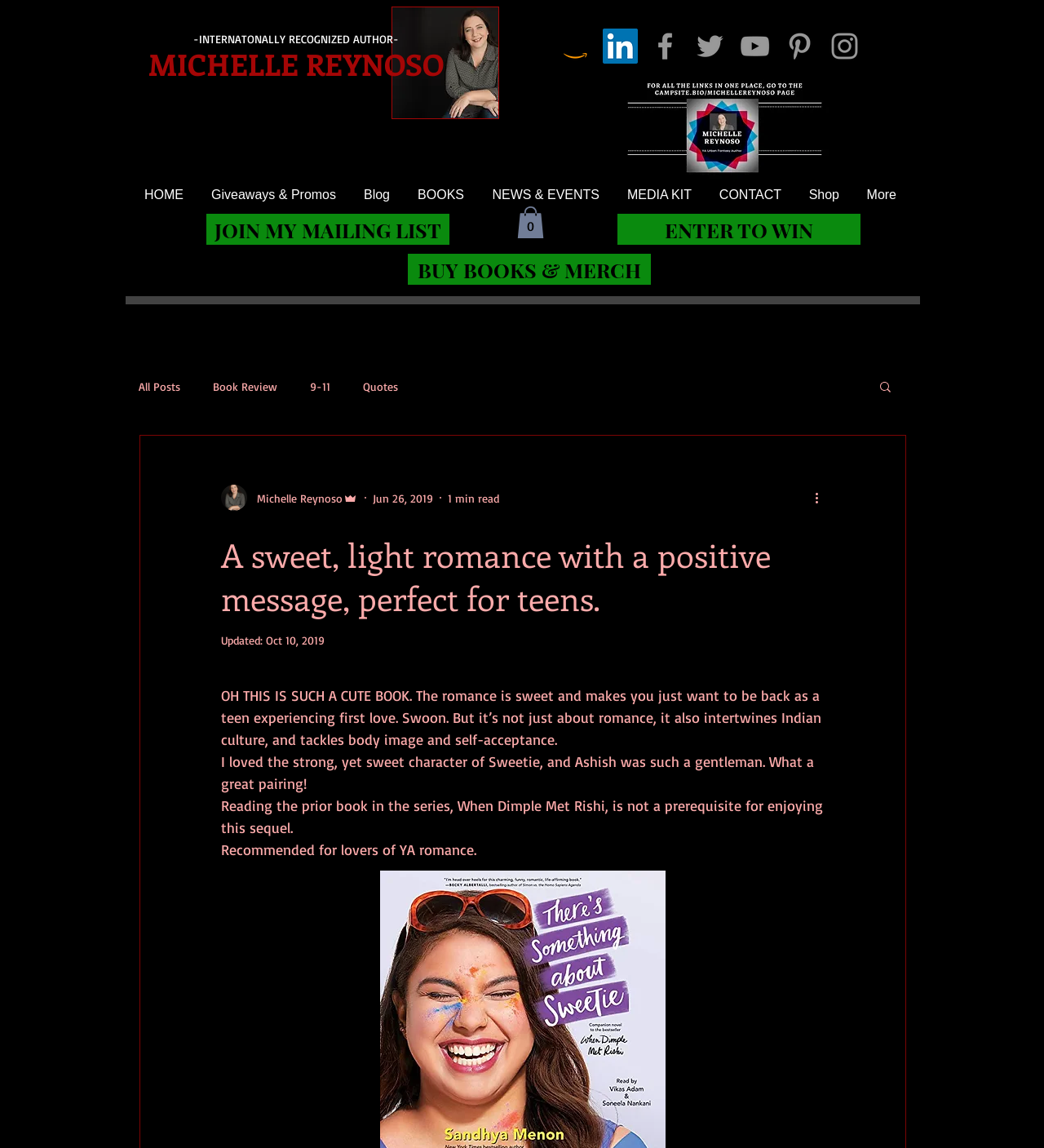What is the theme of the book being reviewed?
Refer to the image and provide a one-word or short phrase answer.

YA romance